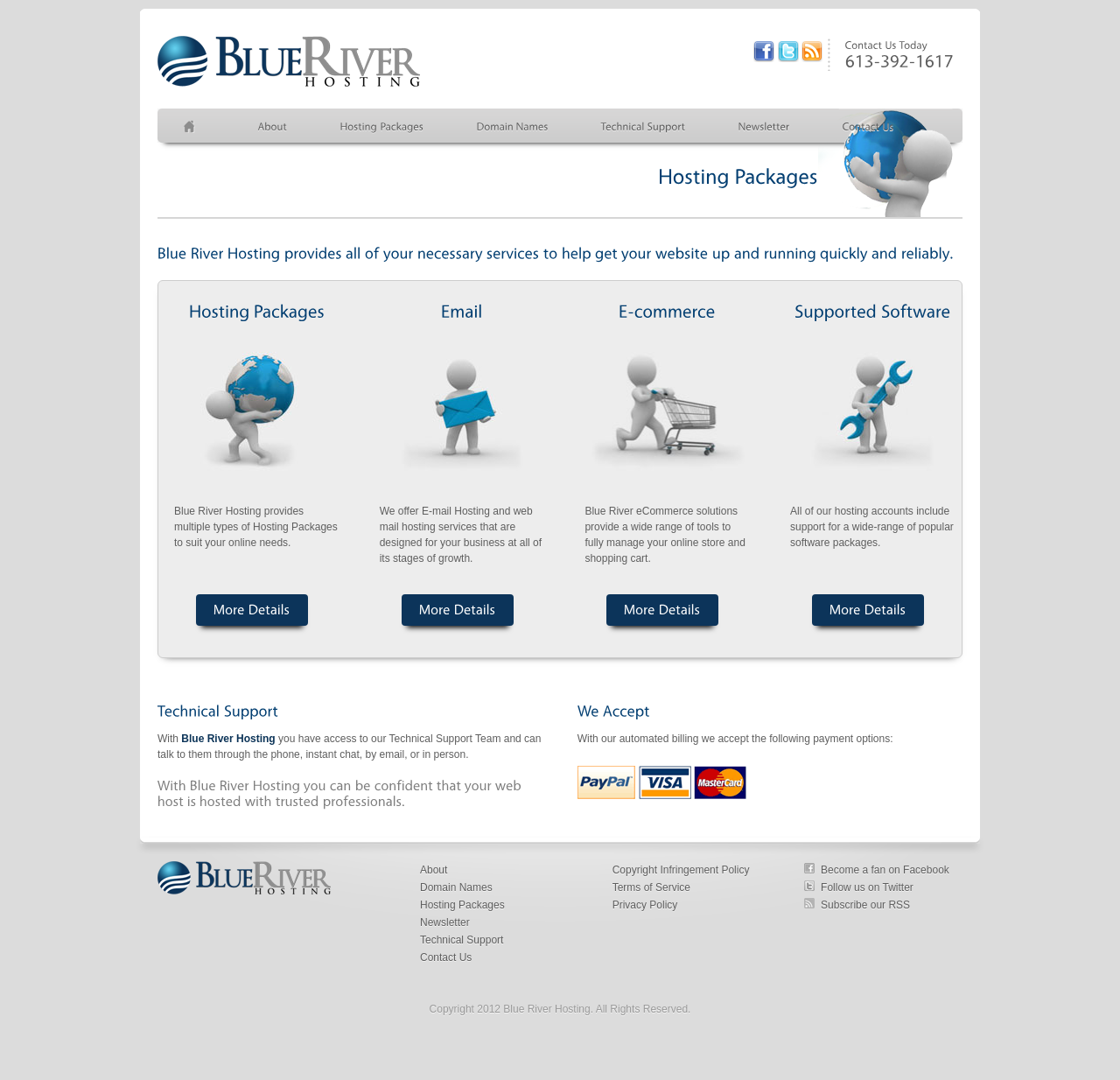Please identify the bounding box coordinates of the element I need to click to follow this instruction: "Learn about eCommerce solutions".

[0.542, 0.55, 0.642, 0.58]